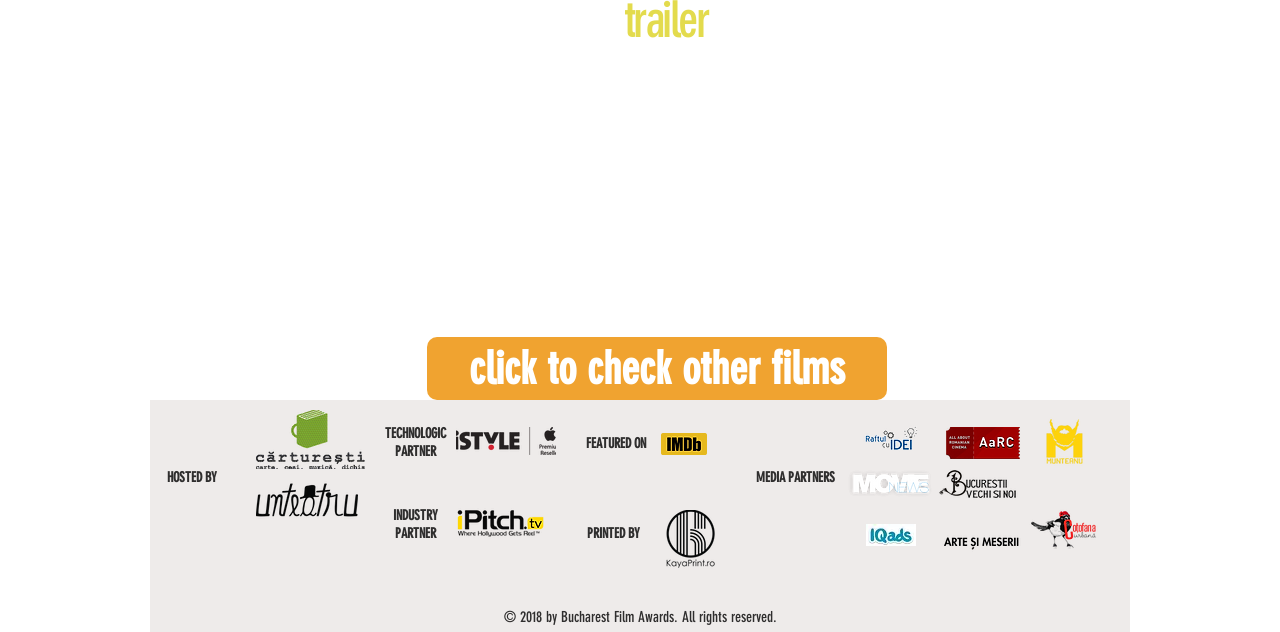Please provide a brief answer to the question using only one word or phrase: 
What is the partner of the event?

PARTNER